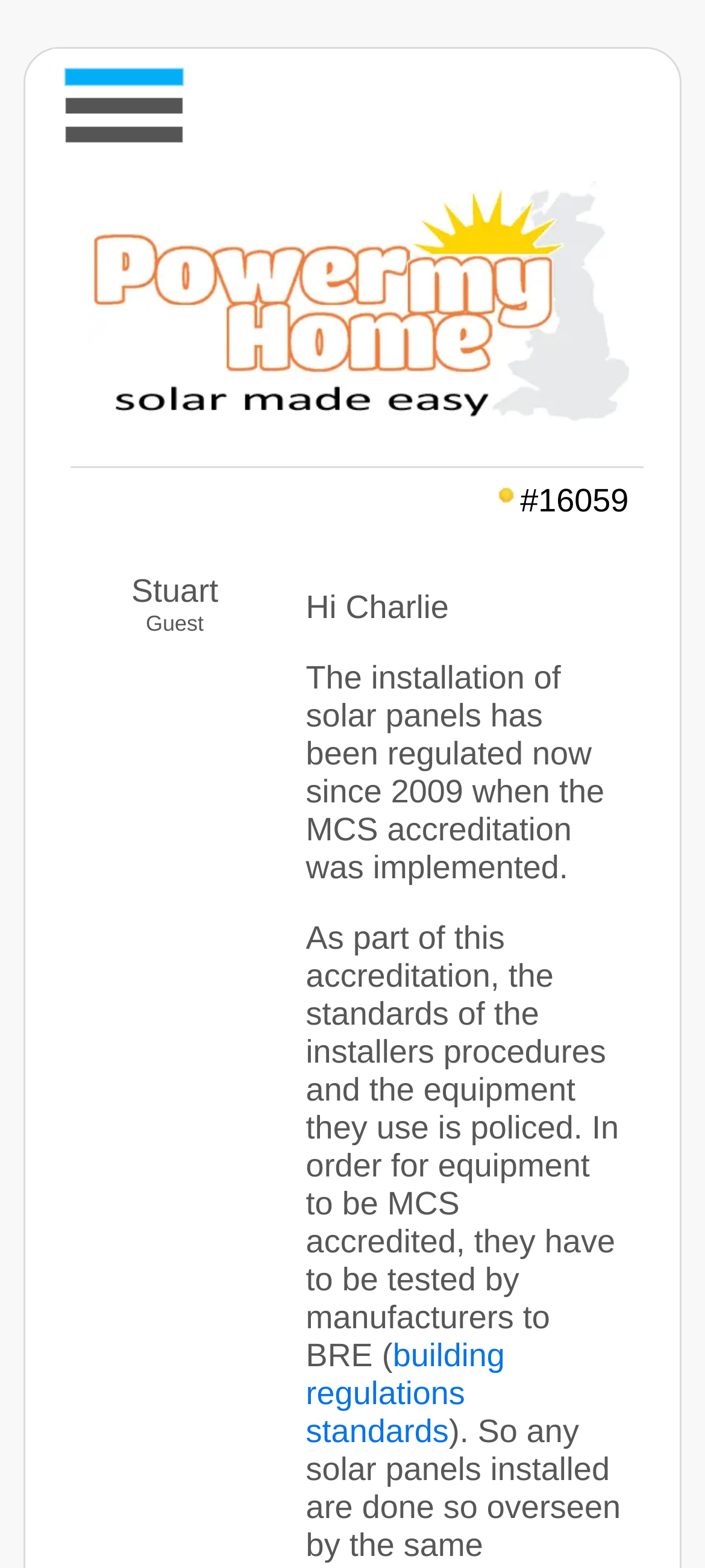From the given element description: "building regulations standards", find the bounding box for the UI element. Provide the coordinates as four float numbers between 0 and 1, in the order [left, top, right, bottom].

[0.434, 0.853, 0.716, 0.924]